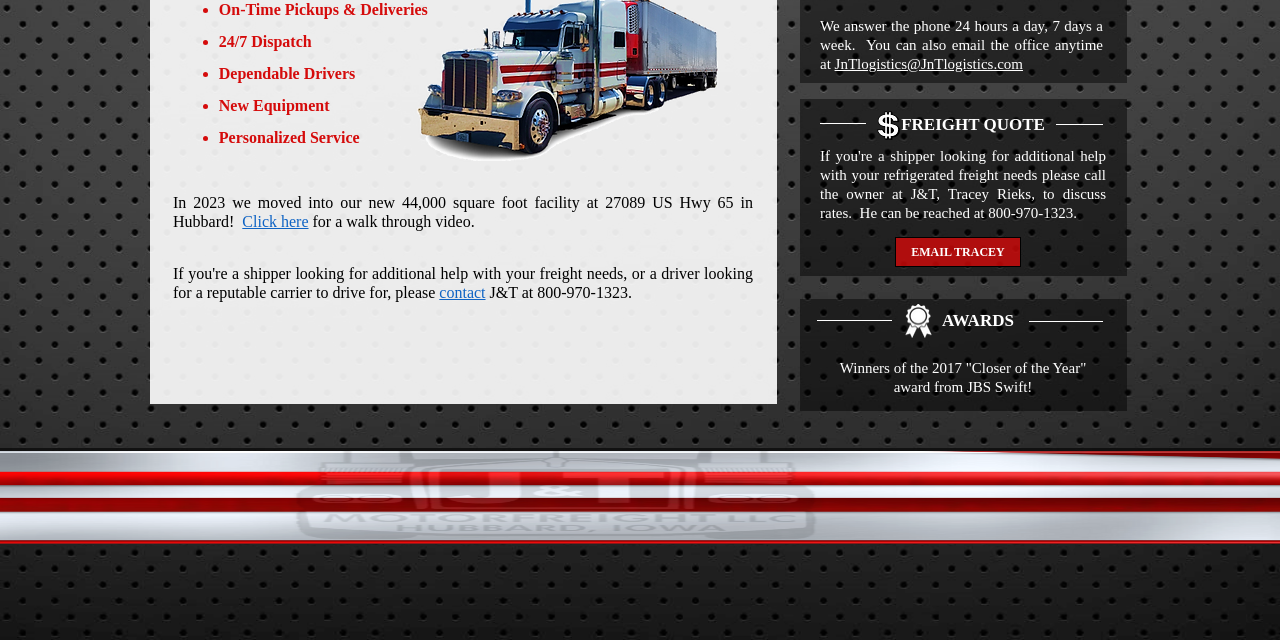Given the description: "Click here", determine the bounding box coordinates of the UI element. The coordinates should be formatted as four float numbers between 0 and 1, [left, top, right, bottom].

[0.189, 0.333, 0.241, 0.359]